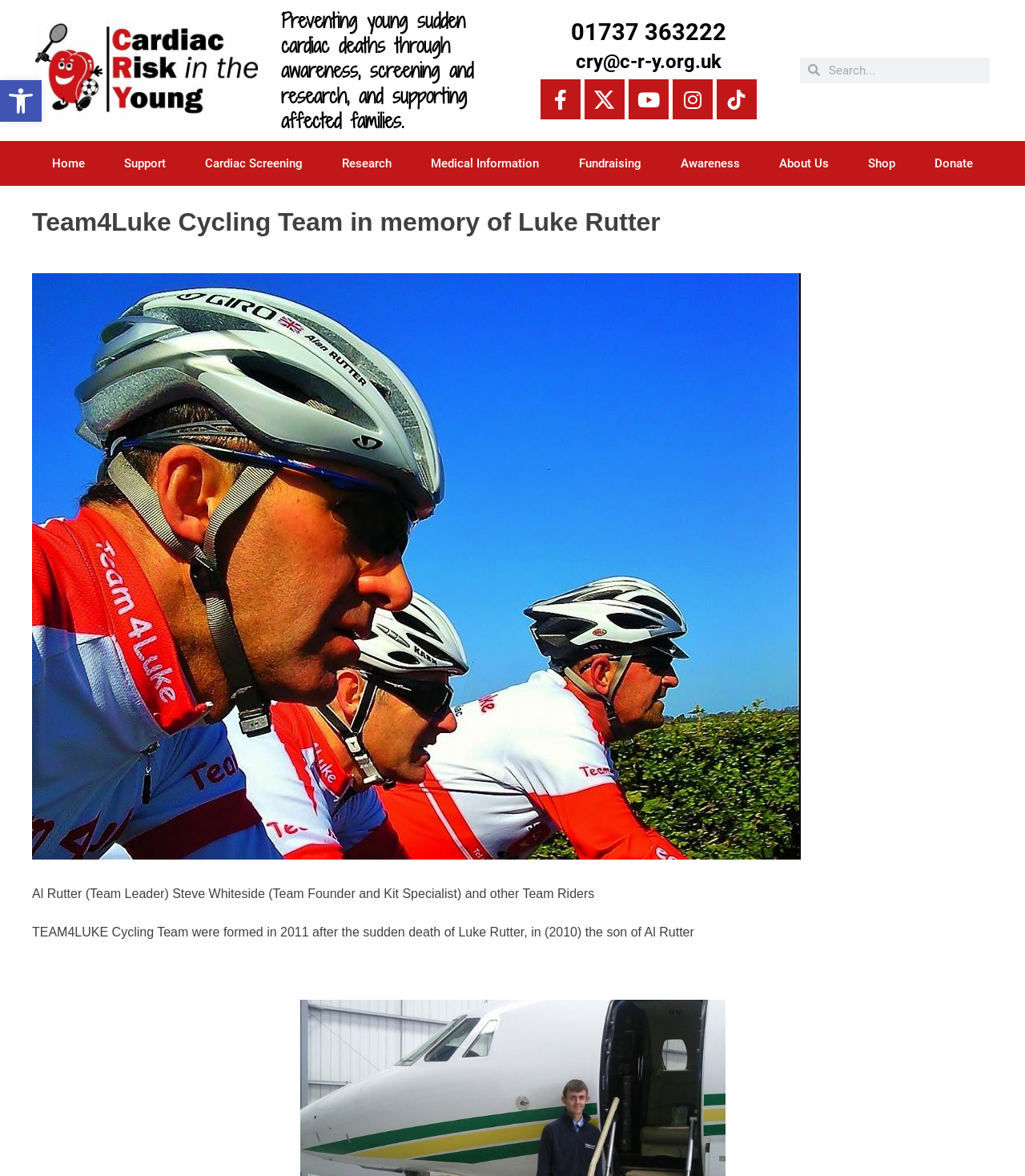Identify the bounding box of the UI element that matches this description: "Facebook-f".

[0.527, 0.068, 0.566, 0.102]